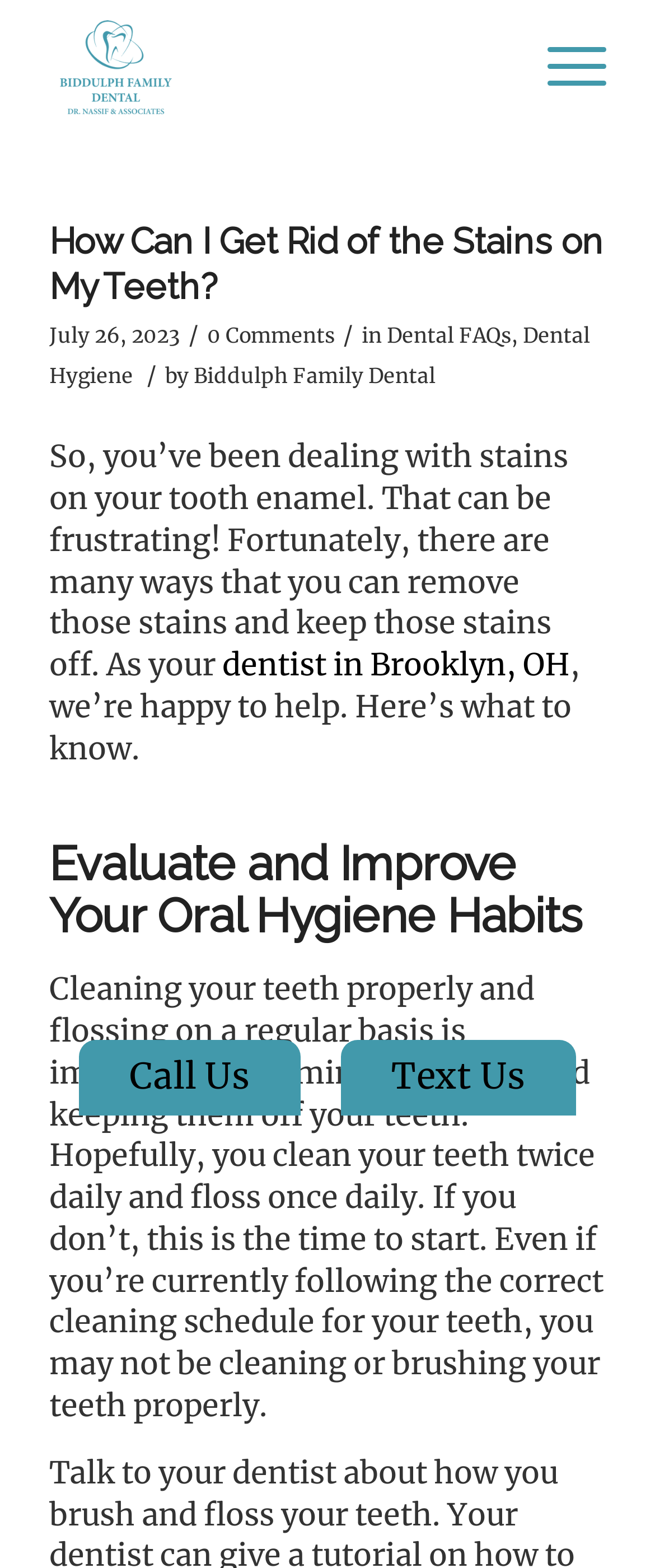Could you find the bounding box coordinates of the clickable area to complete this instruction: "View the Servicing Rule Compliance Lapses report"?

None